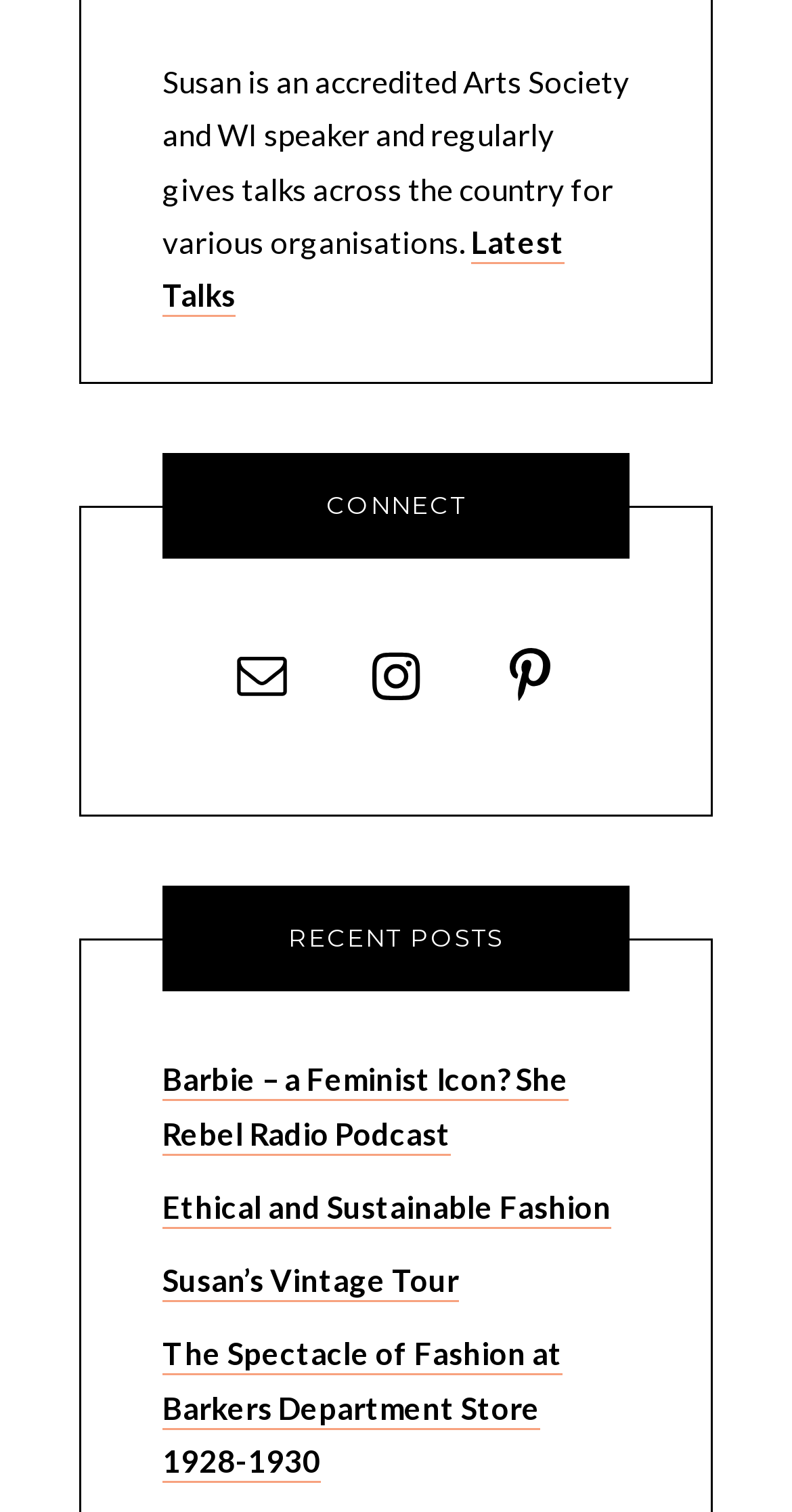Provide a one-word or short-phrase response to the question:
What is the title of the second recent post?

Ethical and Sustainable Fashion